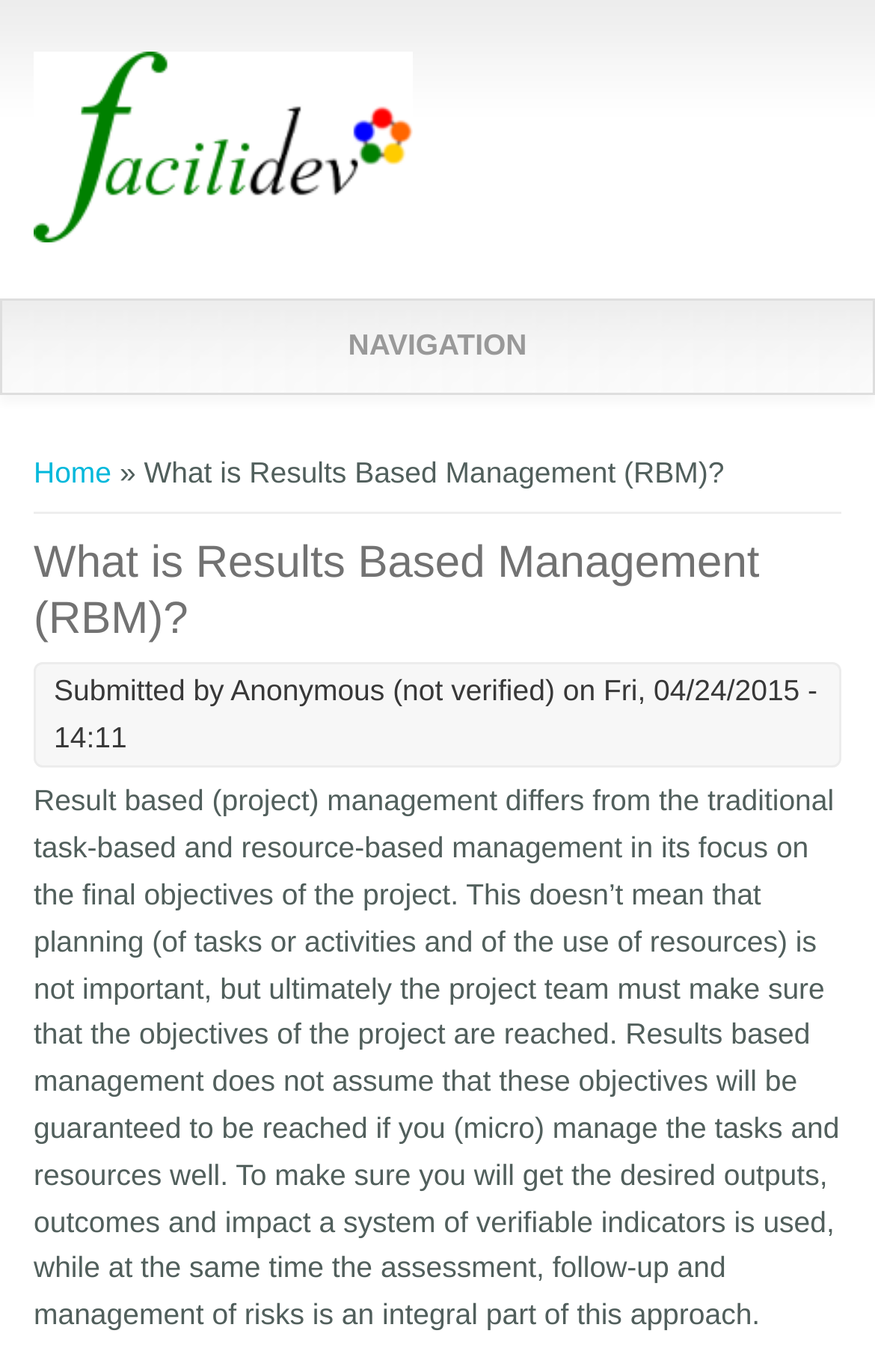Provide the bounding box coordinates of the UI element this sentence describes: "Home".

[0.038, 0.331, 0.127, 0.356]